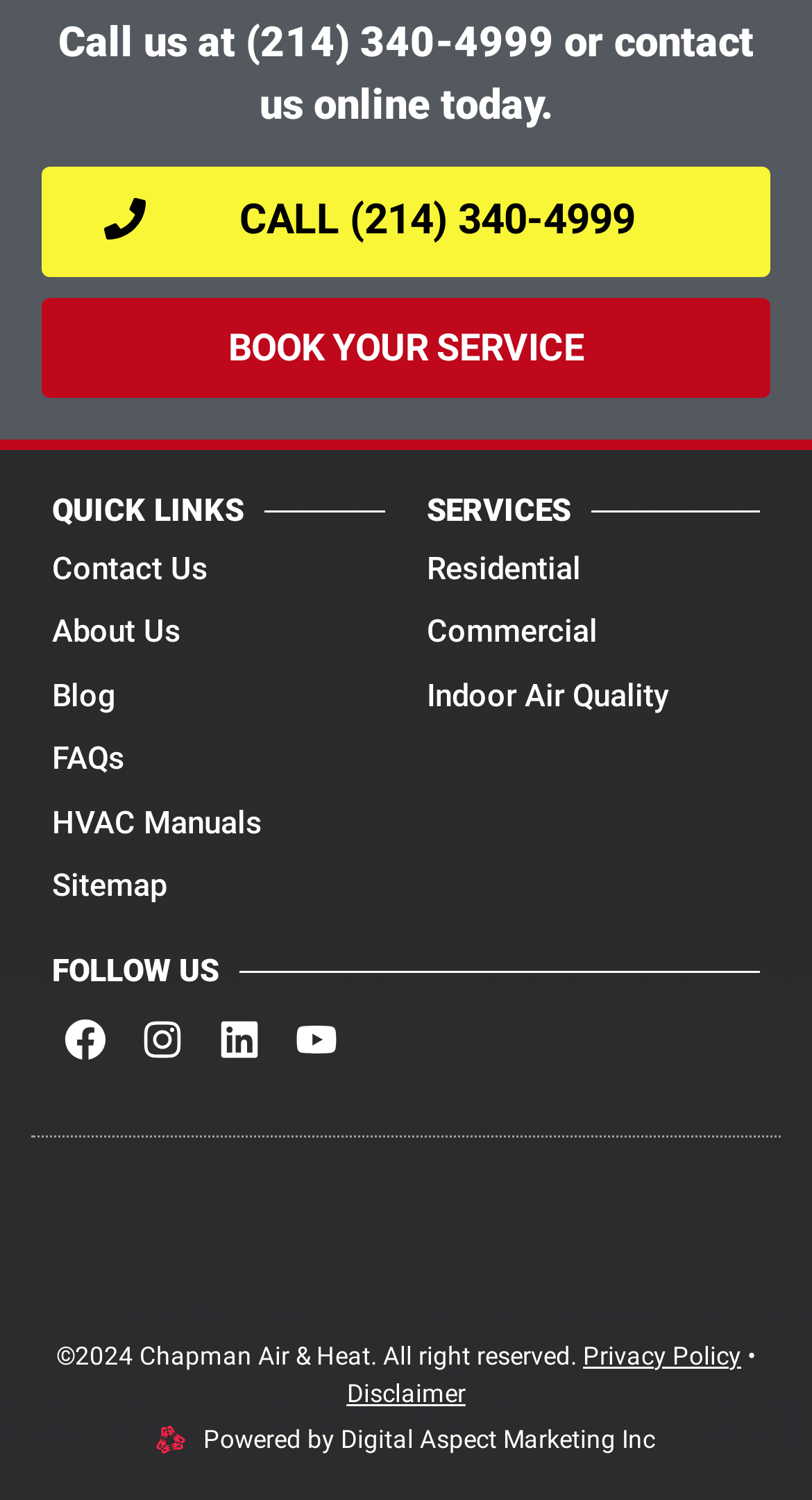Please specify the bounding box coordinates of the element that should be clicked to execute the given instruction: 'Follow us on Facebook'. Ensure the coordinates are four float numbers between 0 and 1, expressed as [left, top, right, bottom].

[0.064, 0.671, 0.146, 0.715]